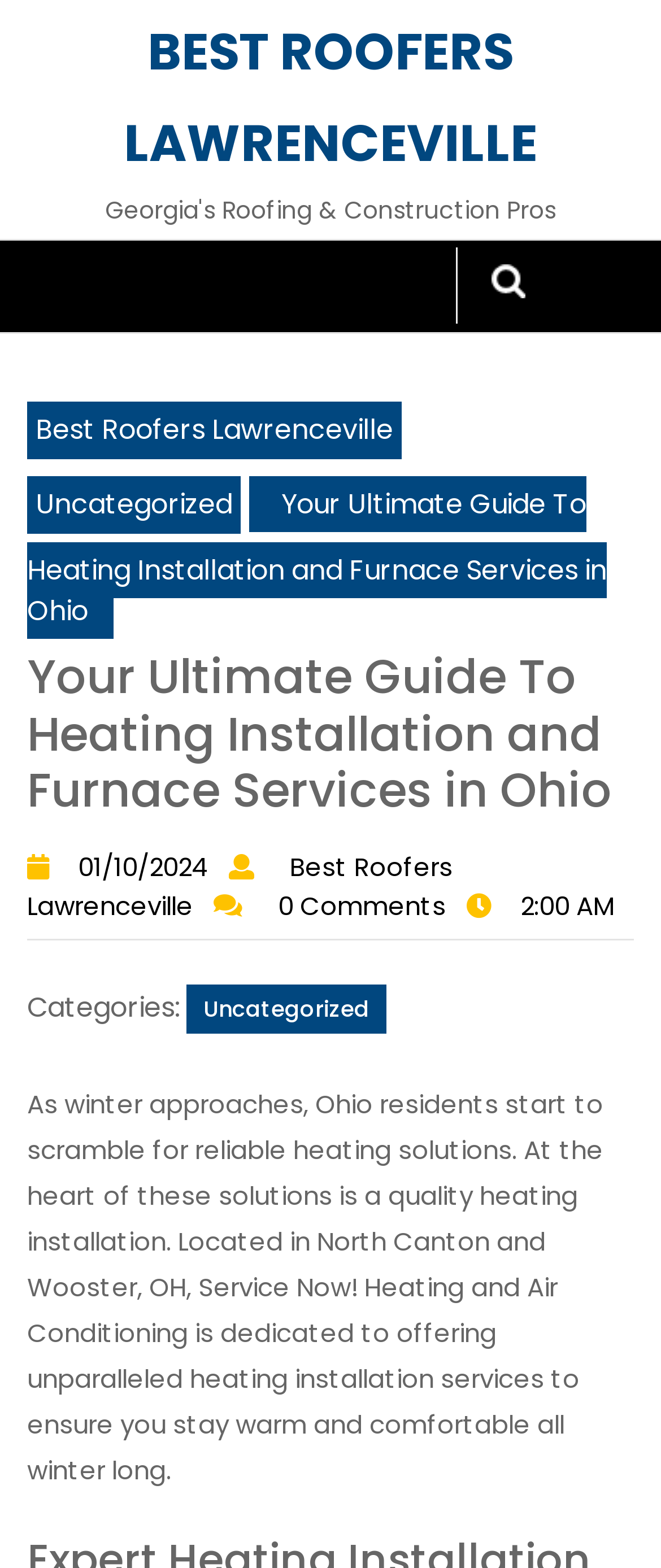What time is mentioned on the webpage?
Could you give a comprehensive explanation in response to this question?

The time is mentioned in the static text that says '2:00 AM'. This text is located below the main heading of the webpage and appears to be a time-related indicator, possibly indicating the publication time of the article or post.